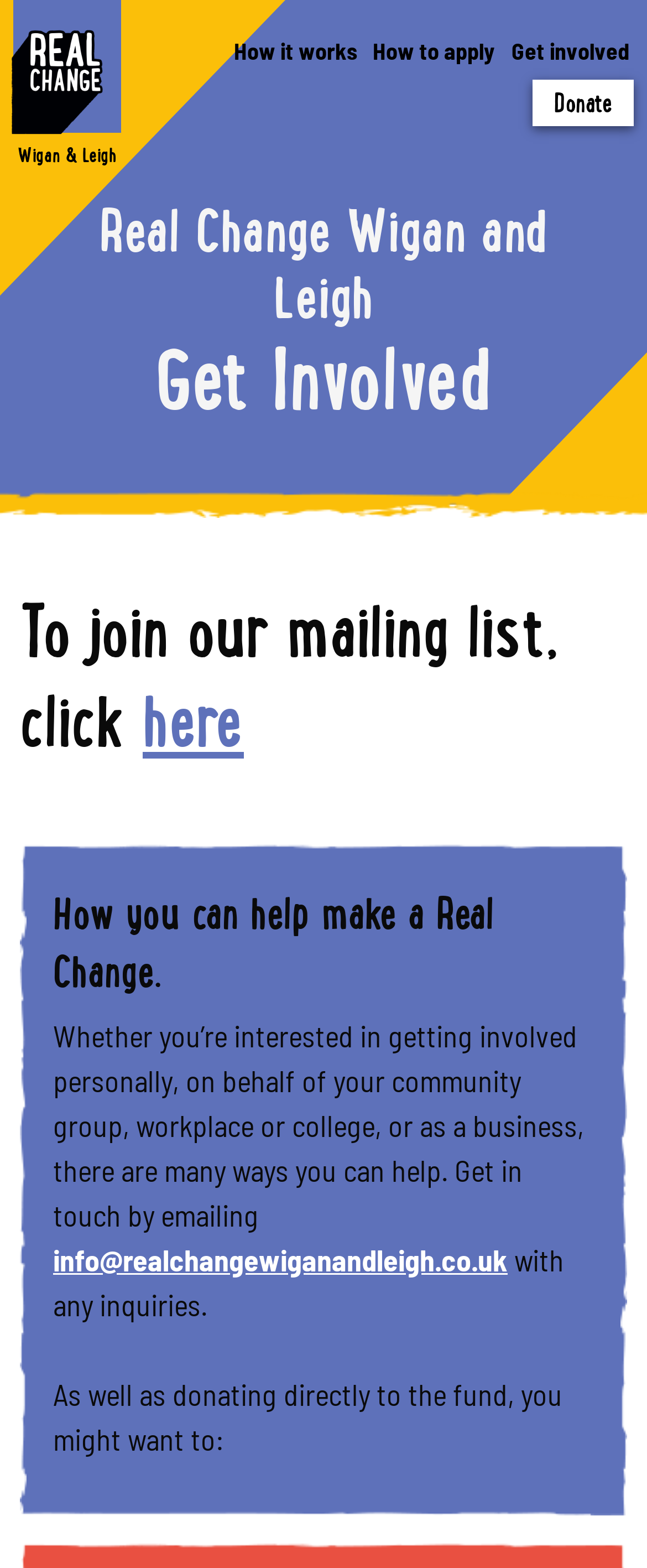Respond to the question below with a single word or phrase:
What is the email address to get in touch with Real Change?

info@realchangewiganandleigh.co.uk